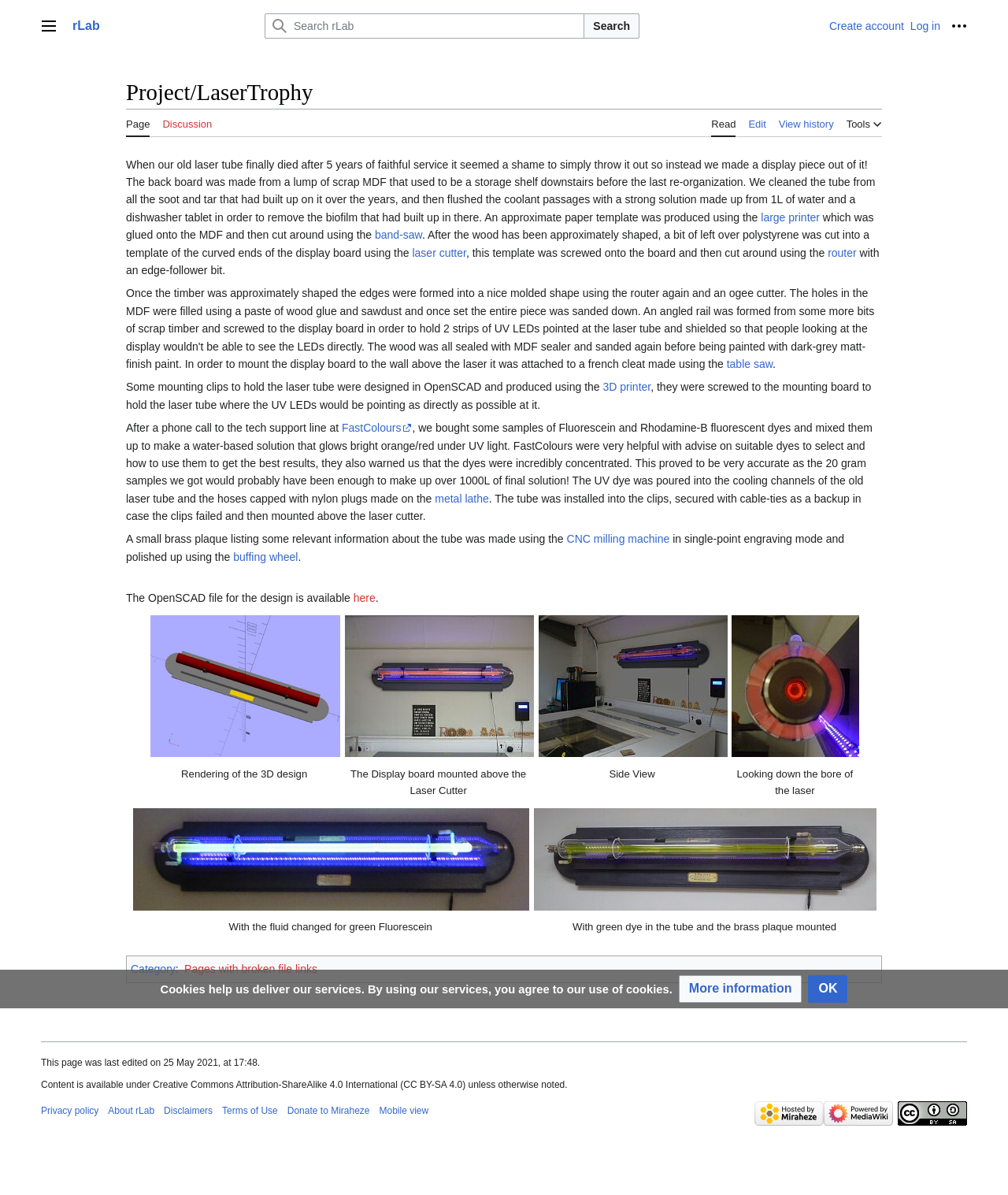Could you find the bounding box coordinates of the clickable area to complete this instruction: "Search rLab"?

[0.262, 0.011, 0.58, 0.032]